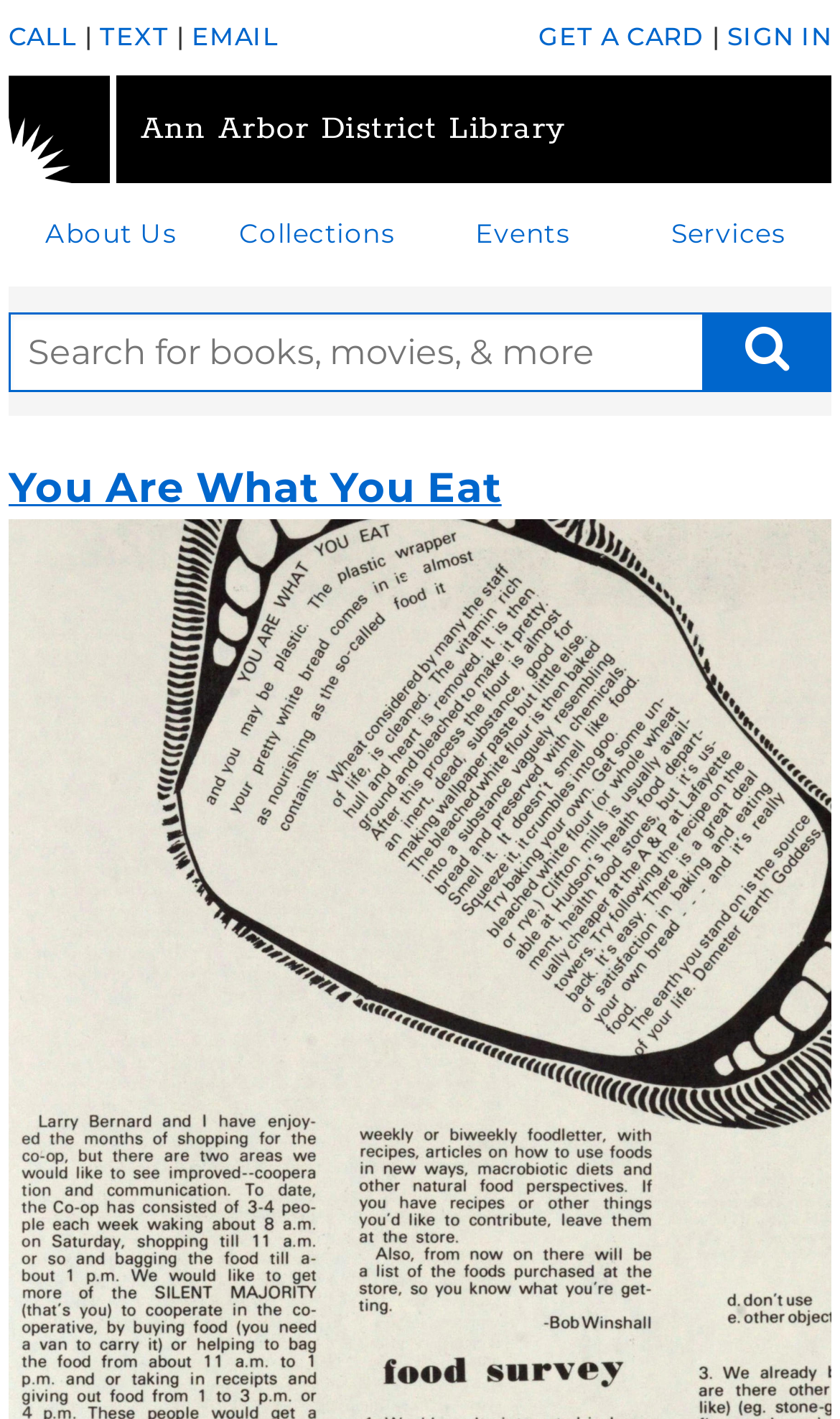Given the content of the image, can you provide a detailed answer to the question?
What is the purpose of the 'GET A CARD' link?

Based on the context of the webpage being a library website, I inferred that the 'GET A CARD' link is likely for users to obtain a library card.